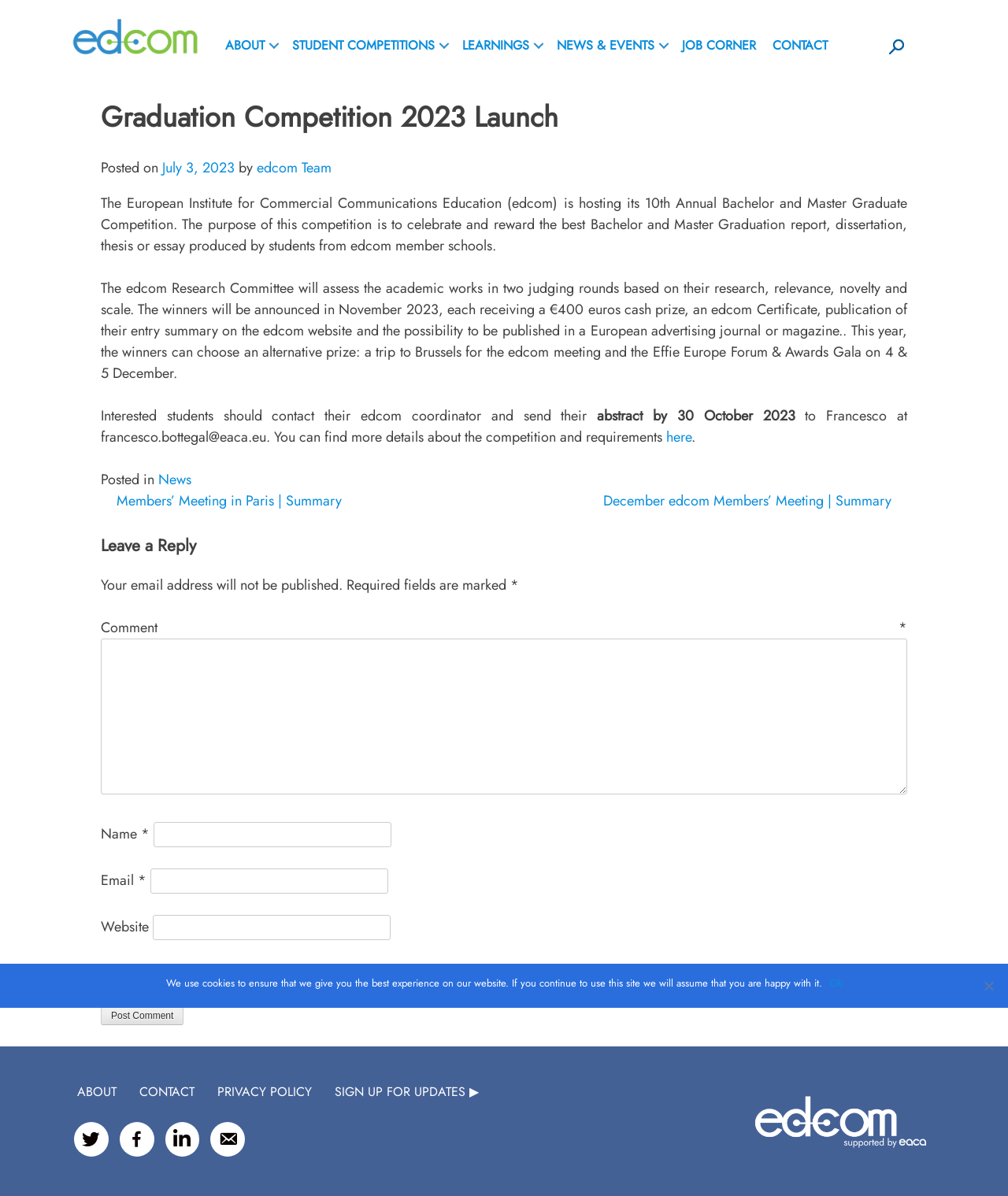Locate the bounding box coordinates of the clickable element to fulfill the following instruction: "Navigate to ABOUT". Provide the coordinates as four float numbers between 0 and 1 in the format [left, top, right, bottom].

[0.216, 0.013, 0.281, 0.063]